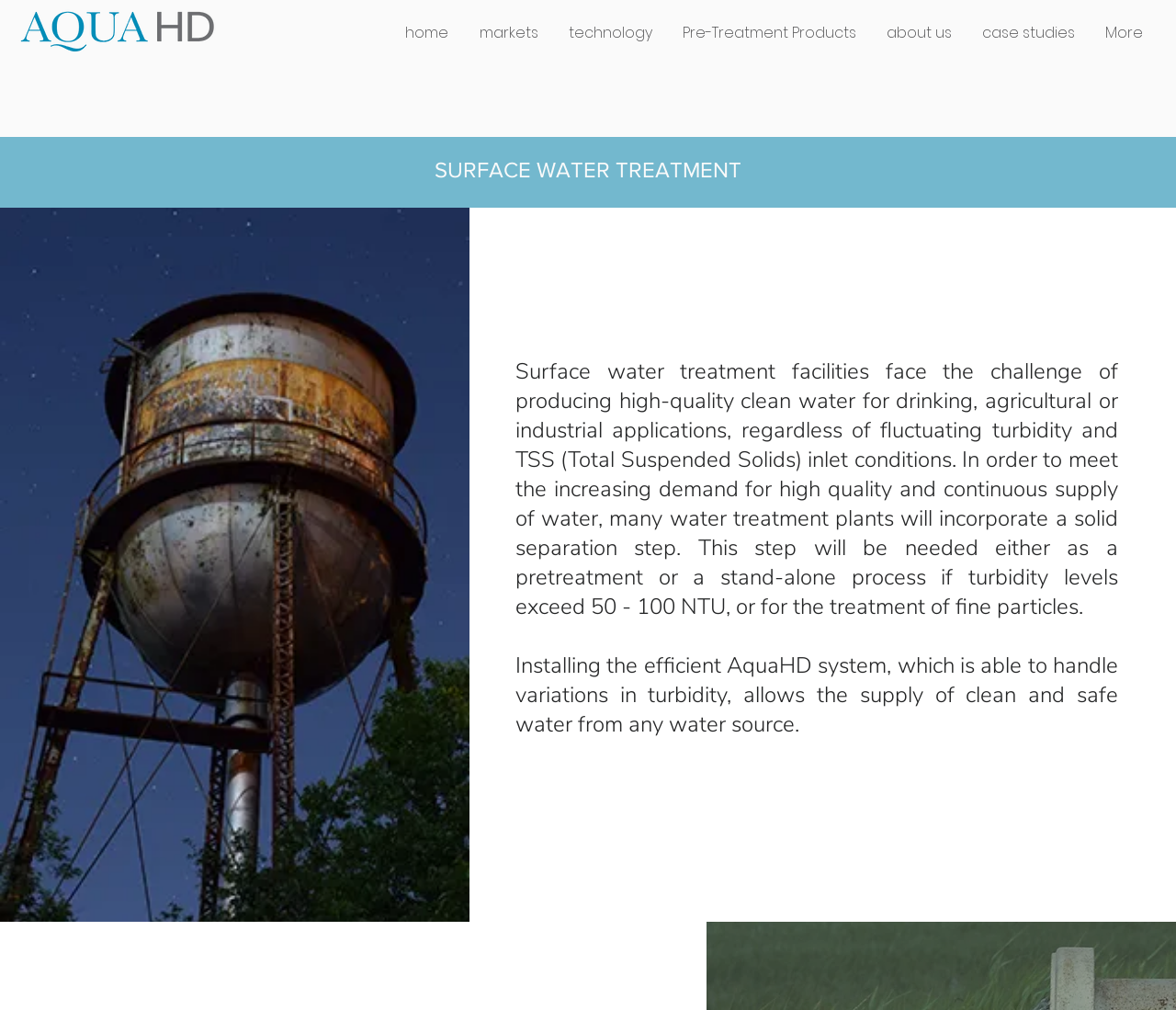For the following element description, predict the bounding box coordinates in the format (top-left x, top-left y, bottom-right x, bottom-right y). All values should be floating point numbers between 0 and 1. Description: Pre-Treatment Products

[0.567, 0.021, 0.741, 0.044]